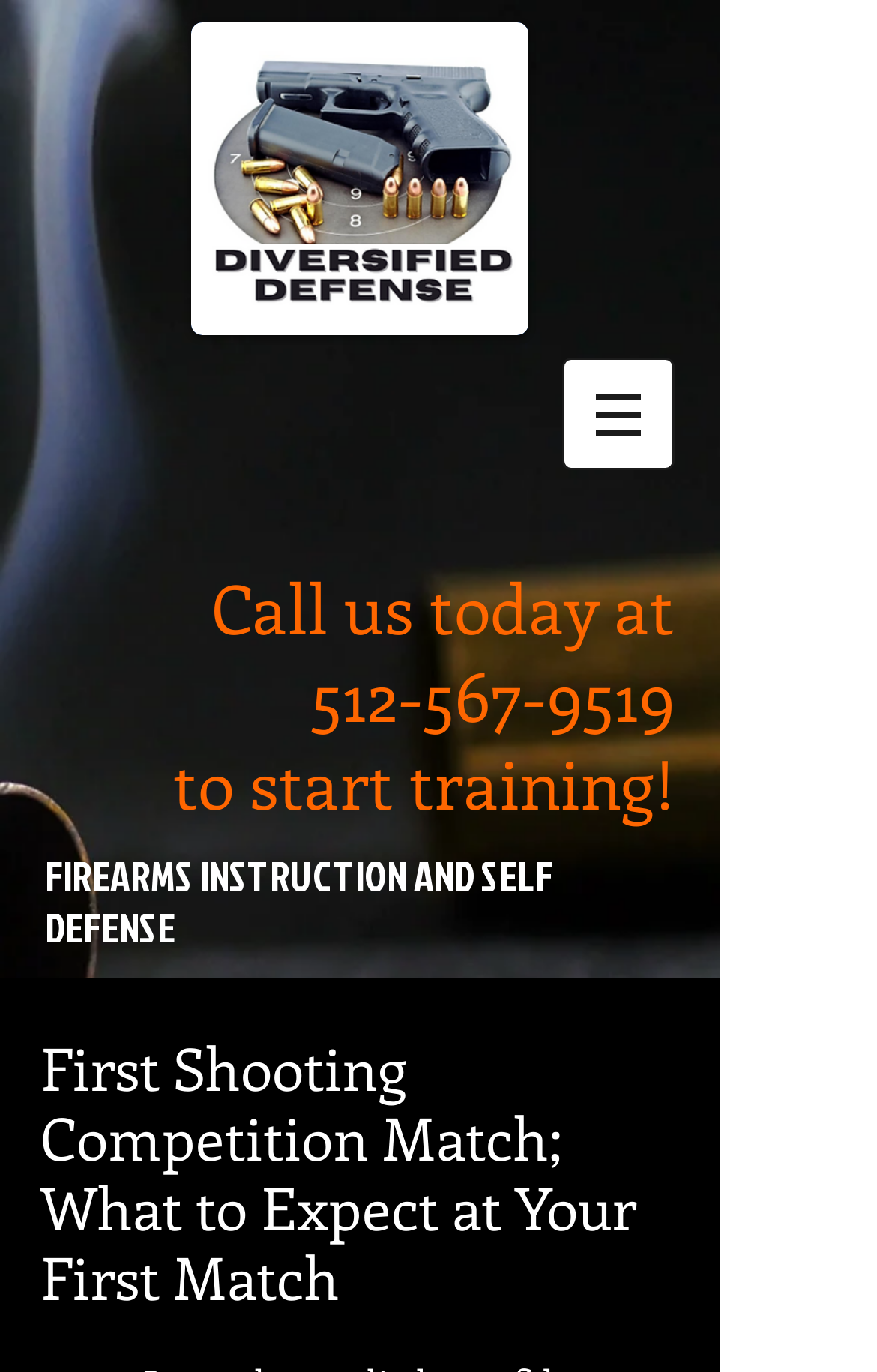Please answer the following question using a single word or phrase: 
What is the company or organization providing firearms instruction?

FIREARMS INSTRUCTION AND SELF DEFENSE